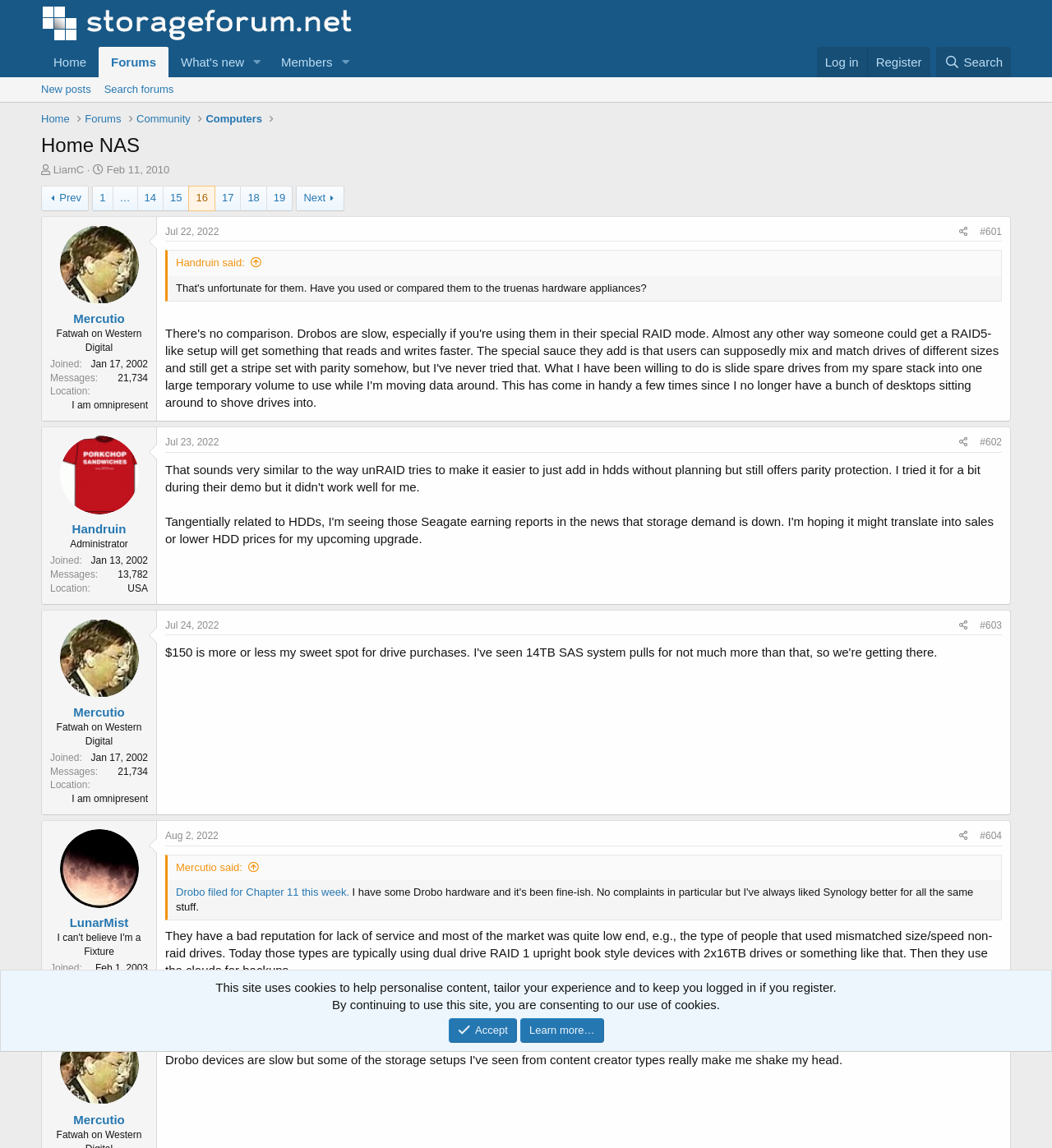How many messages has the user Handruin posted?
Please provide a detailed and comprehensive answer to the question.

I found the number of messages by looking at the description list detail element with the text '13,782' which is located below the description list term element with the text 'Messages'.